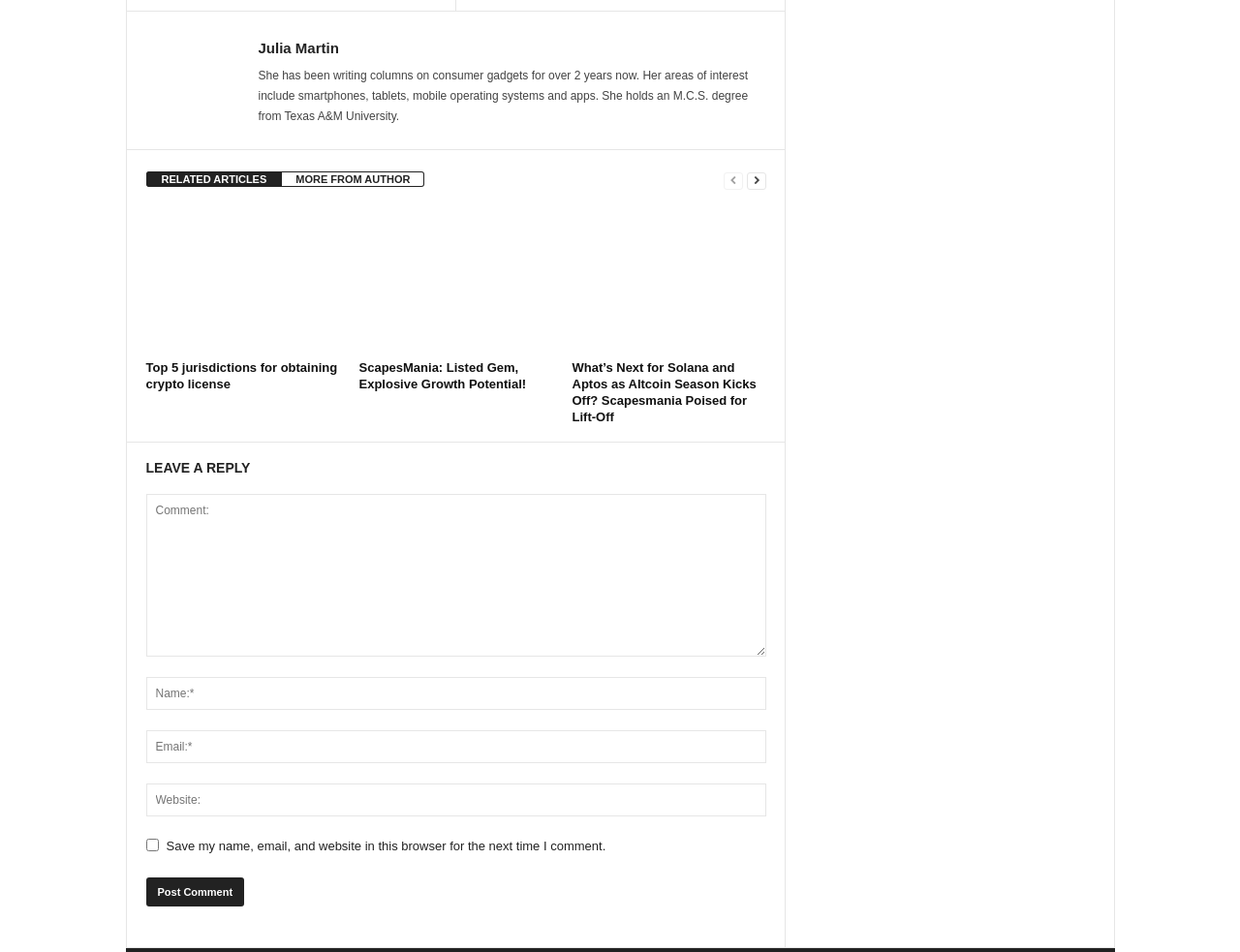Please determine the bounding box coordinates for the element that should be clicked to follow these instructions: "Go to the next page".

[0.602, 0.178, 0.618, 0.199]